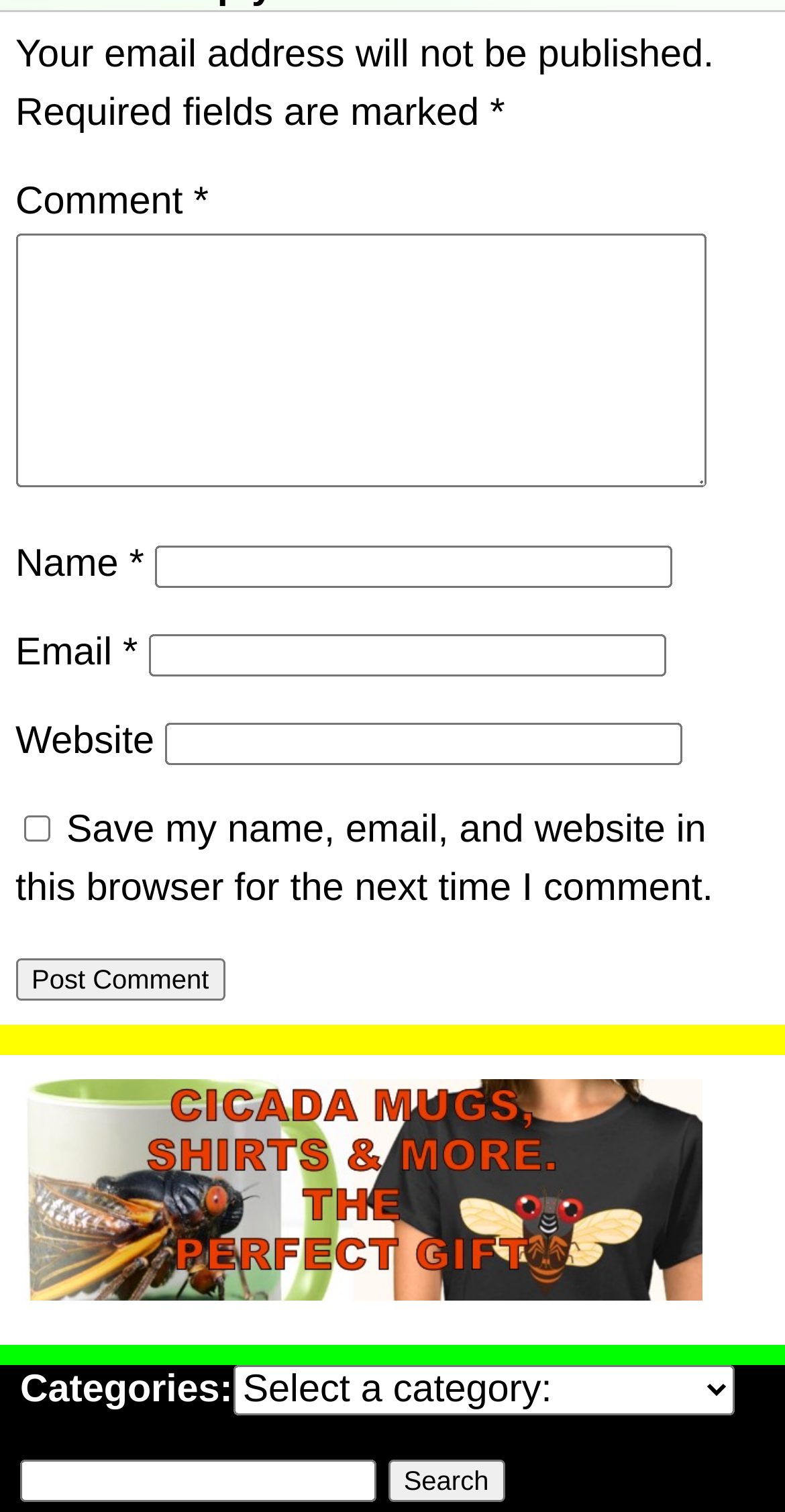What is the purpose of the checkbox?
From the details in the image, answer the question comprehensively.

I found a checkbox with the label 'Save my name, email, and website in this browser for the next time I comment.' This suggests that the purpose of the checkbox is to save the user's comment information for future use.